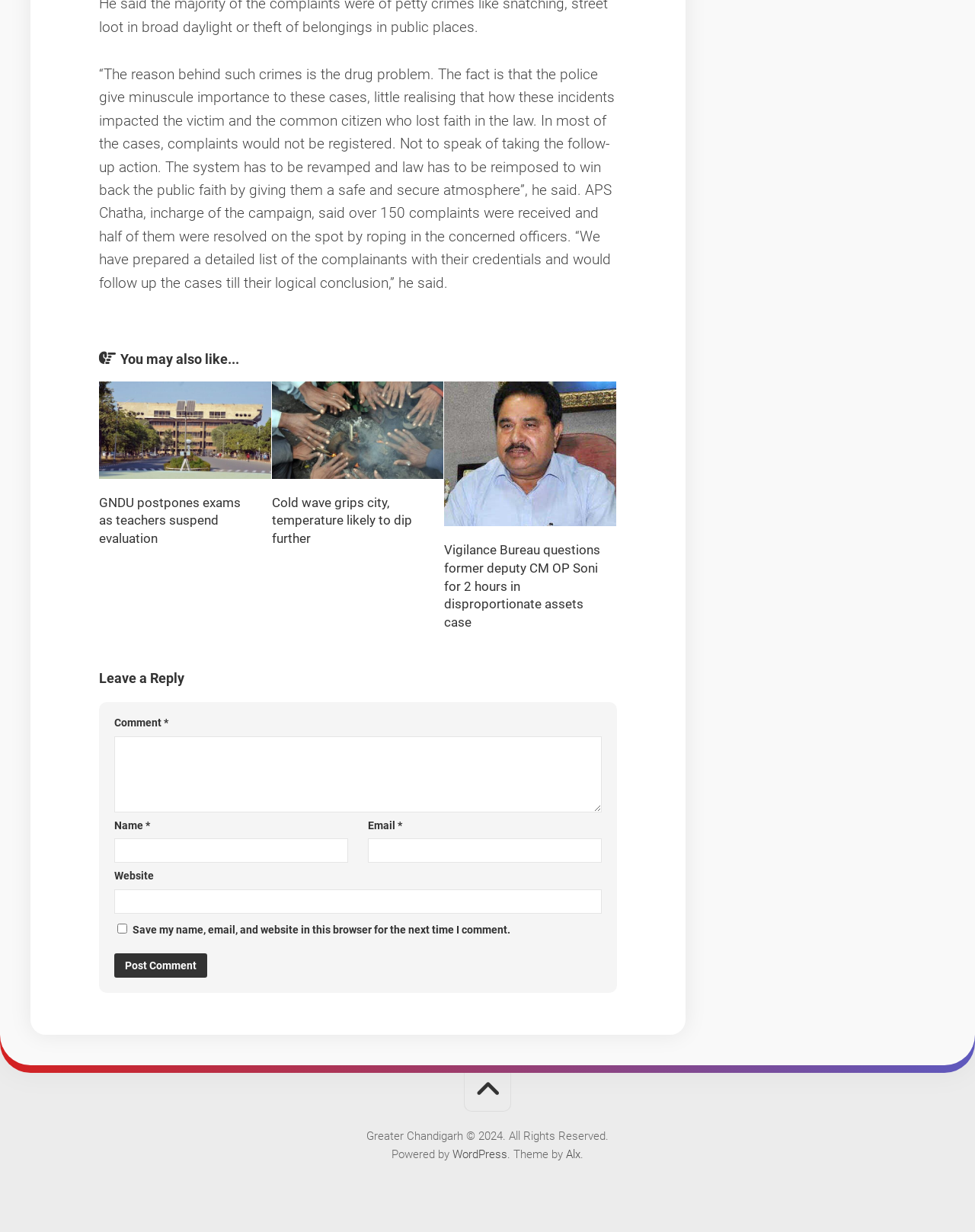Identify the bounding box coordinates for the UI element described as follows: "parent_node: Website name="url"". Ensure the coordinates are four float numbers between 0 and 1, formatted as [left, top, right, bottom].

[0.117, 0.722, 0.617, 0.742]